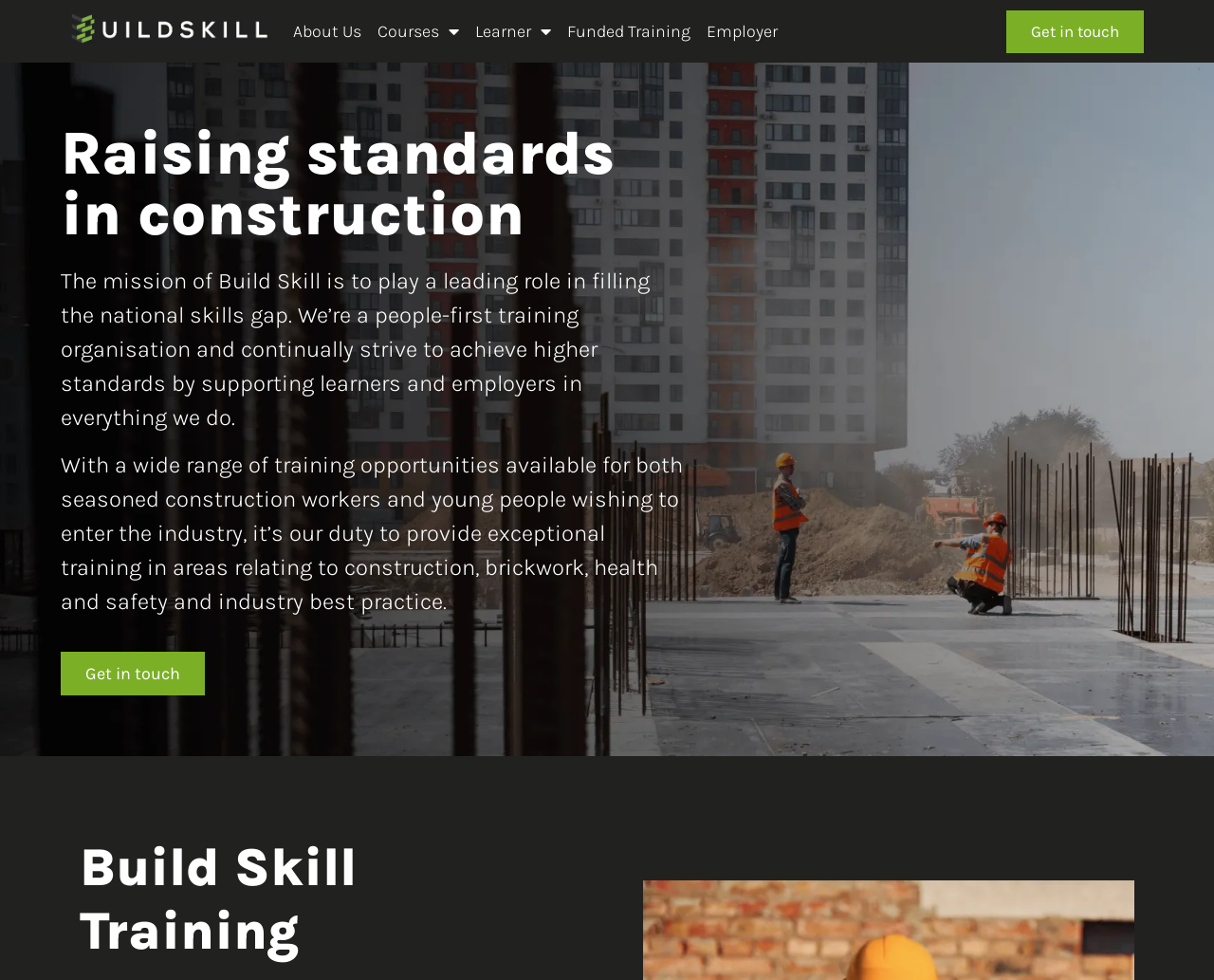Please provide a detailed answer to the question below by examining the image:
What areas of training are mentioned?

The areas of training mentioned on the webpage can be found in the static text, which states 'With a wide range of training opportunities available... in areas relating to construction, brickwork, health and safety and industry best practice.' This text explains the types of training provided by the organisation.